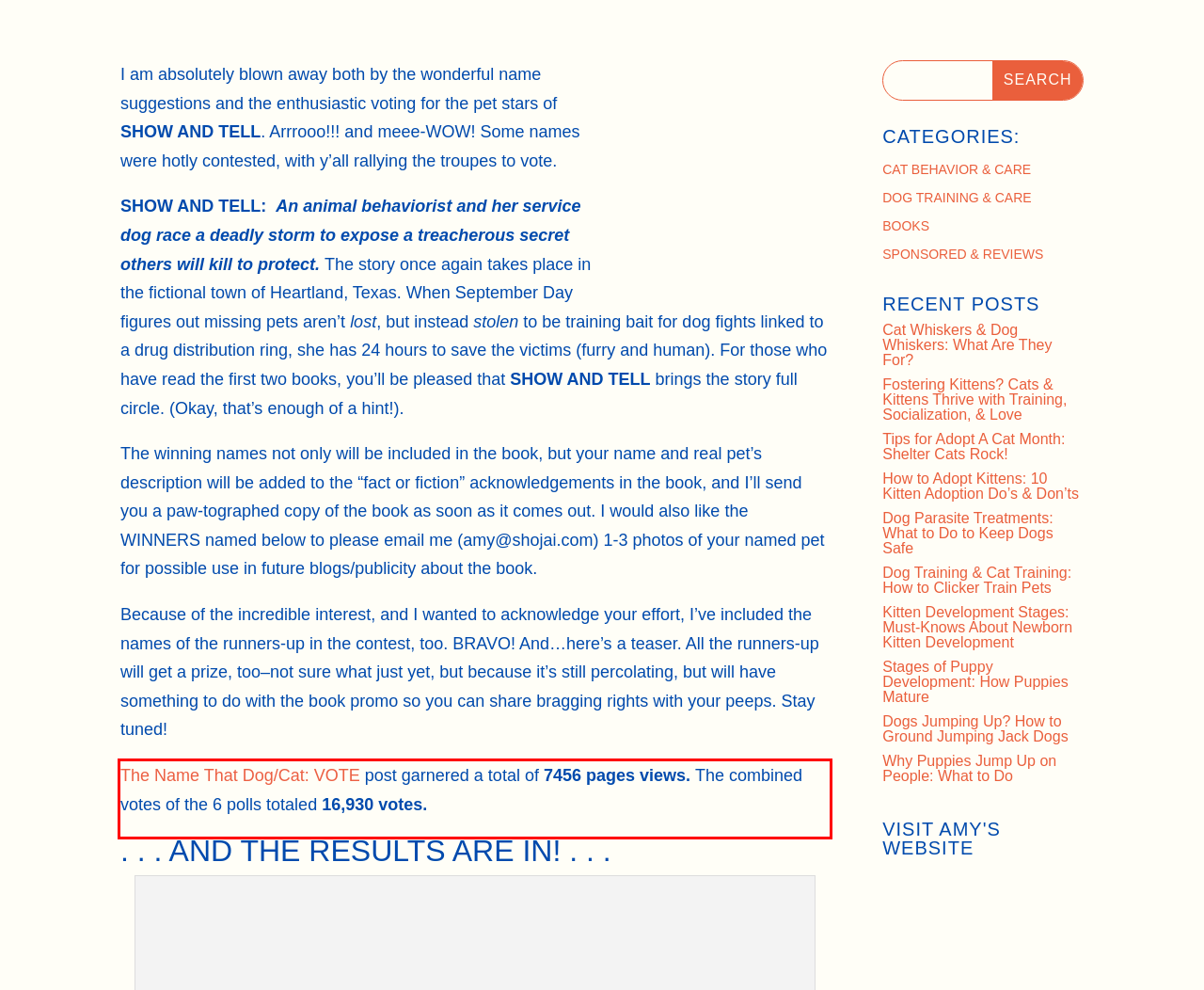You are given a screenshot of a webpage with a UI element highlighted by a red bounding box. Please perform OCR on the text content within this red bounding box.

The Name That Dog/Cat: VOTE post garnered a total of 7456 pages views. The combined votes of the 6 polls totaled 16,930 votes.